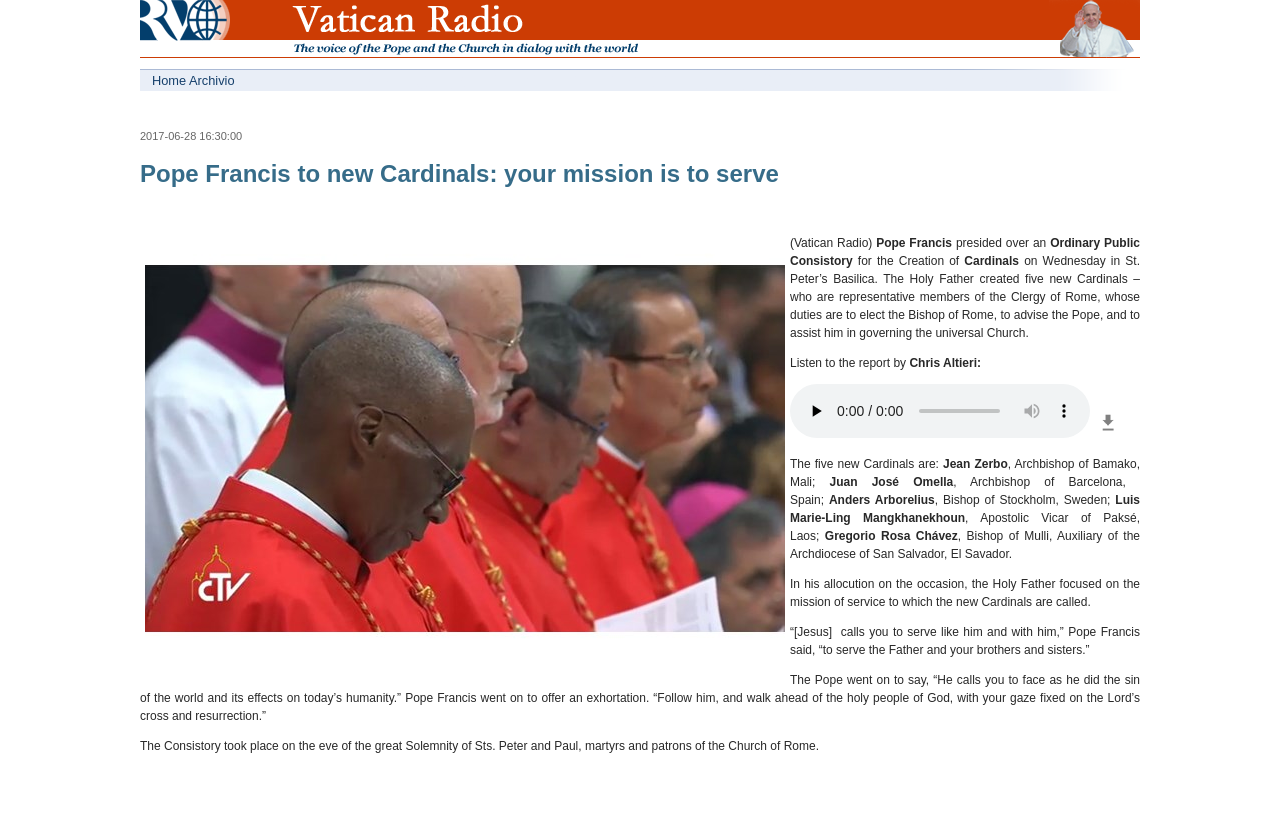What is the name of the Basilica where the Holy Father created the new Cardinals?
Analyze the image and deliver a detailed answer to the question.

The webpage states that the Holy Father created the new Cardinals 'on Wednesday in St. Peter’s Basilica'.